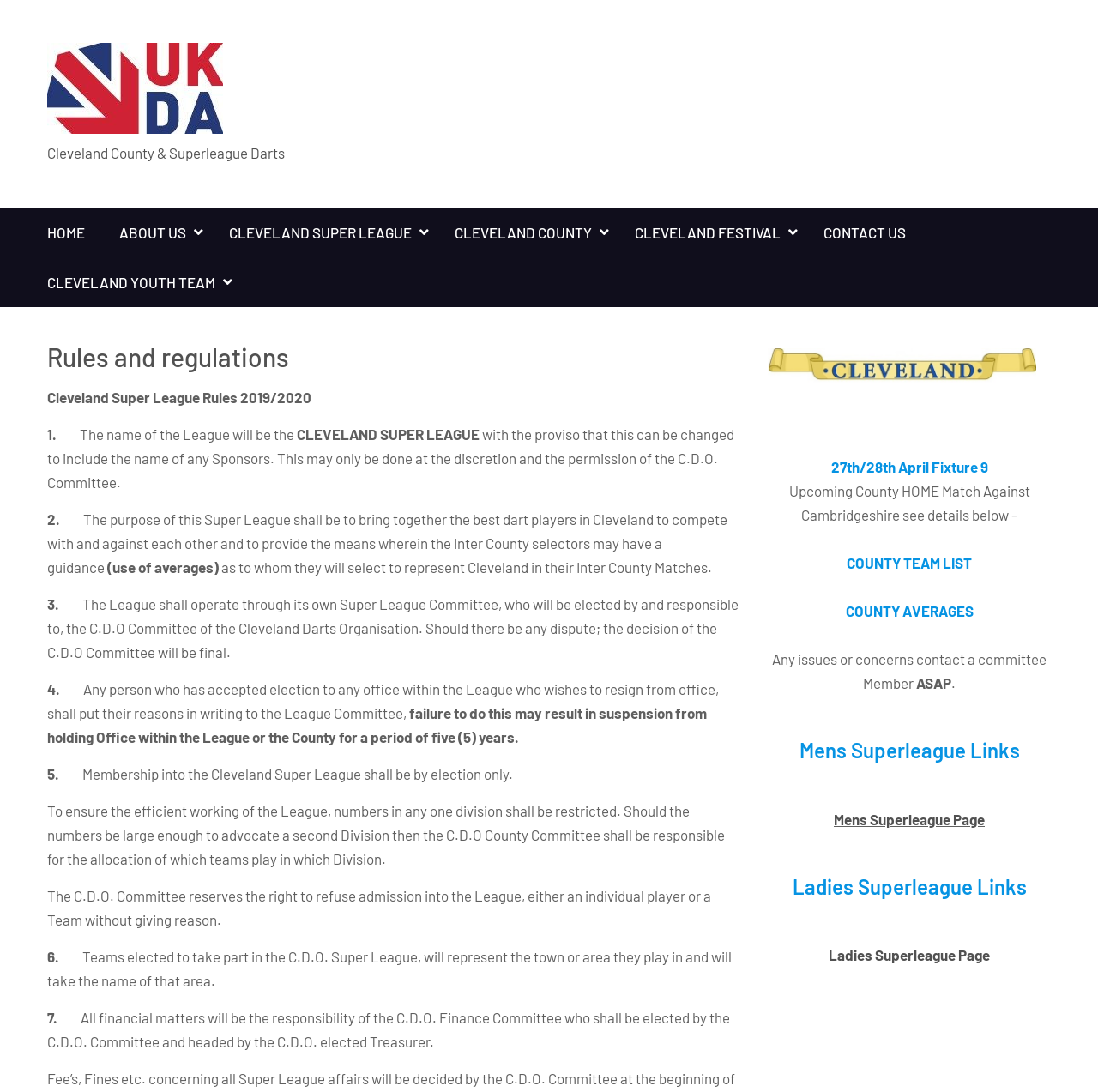What is the name of the league?
We need a detailed and exhaustive answer to the question. Please elaborate.

The answer can be found in the text 'Cleveland Super League Rules 2019/2020' which is a heading on the webpage, indicating that the webpage is about the rules and regulations of the Cleveland Super League.